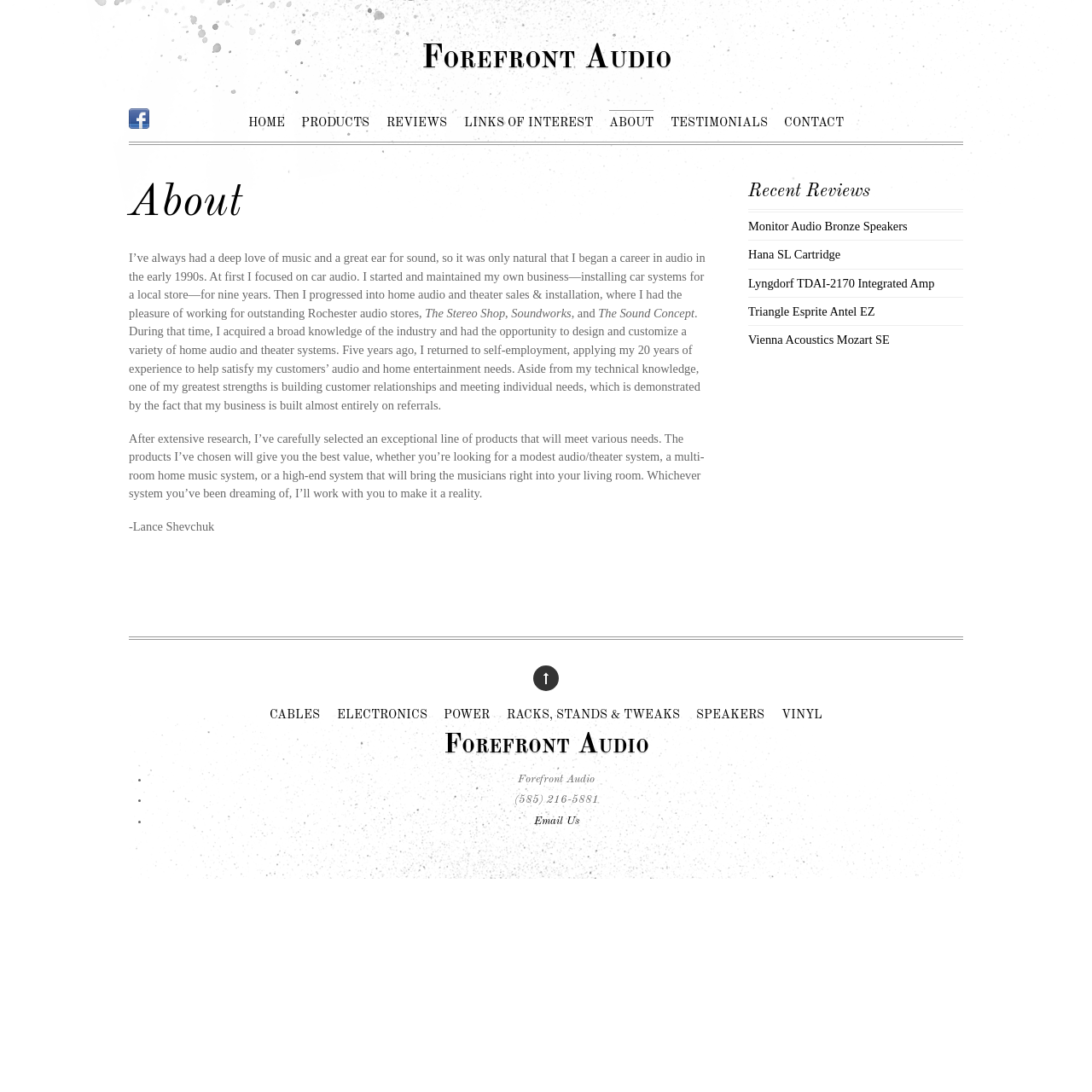Provide a brief response to the question below using one word or phrase:
How can you contact Forefront Audio?

By phone or email